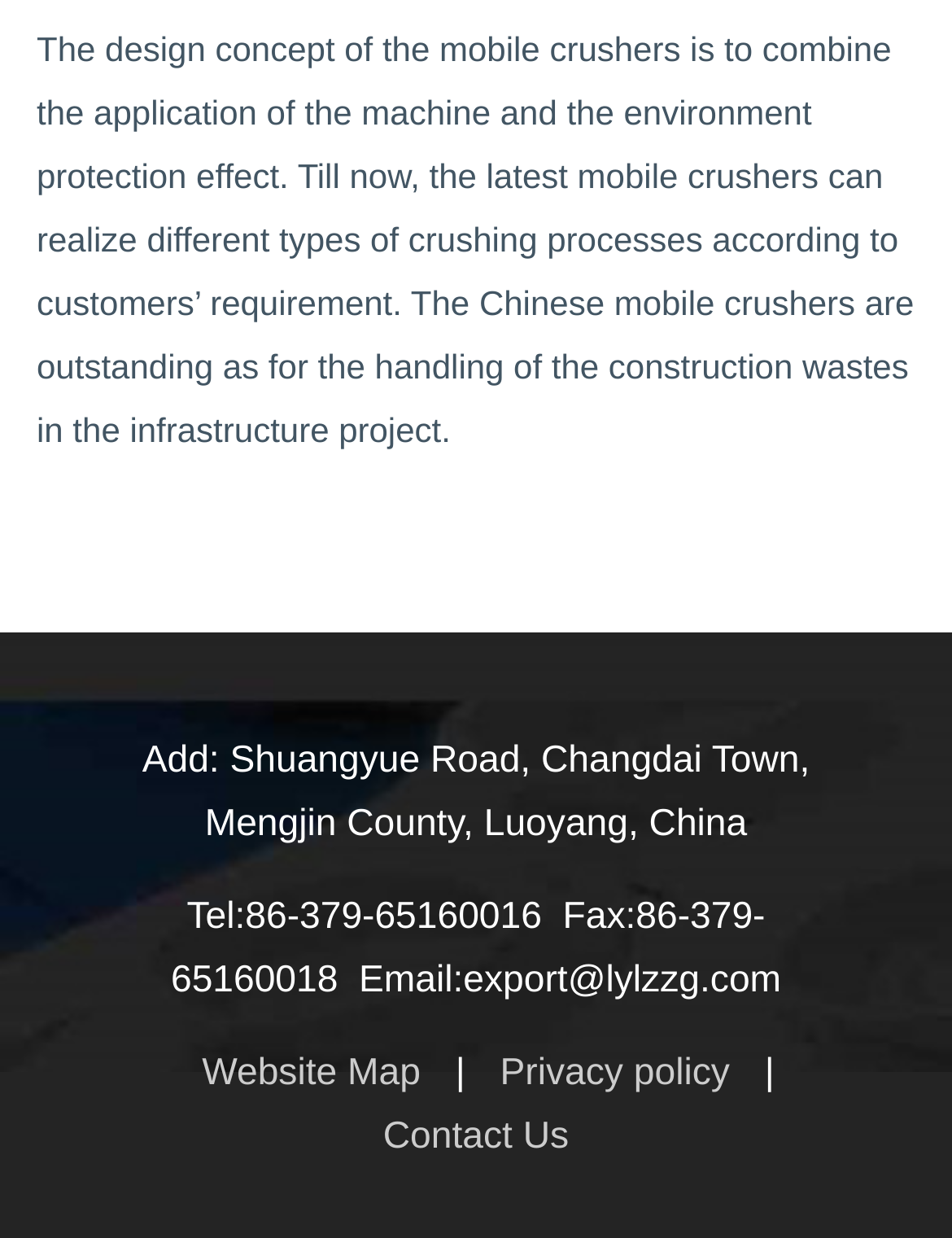Where is the company located?
Using the image, give a concise answer in the form of a single word or short phrase.

Luoyang, China